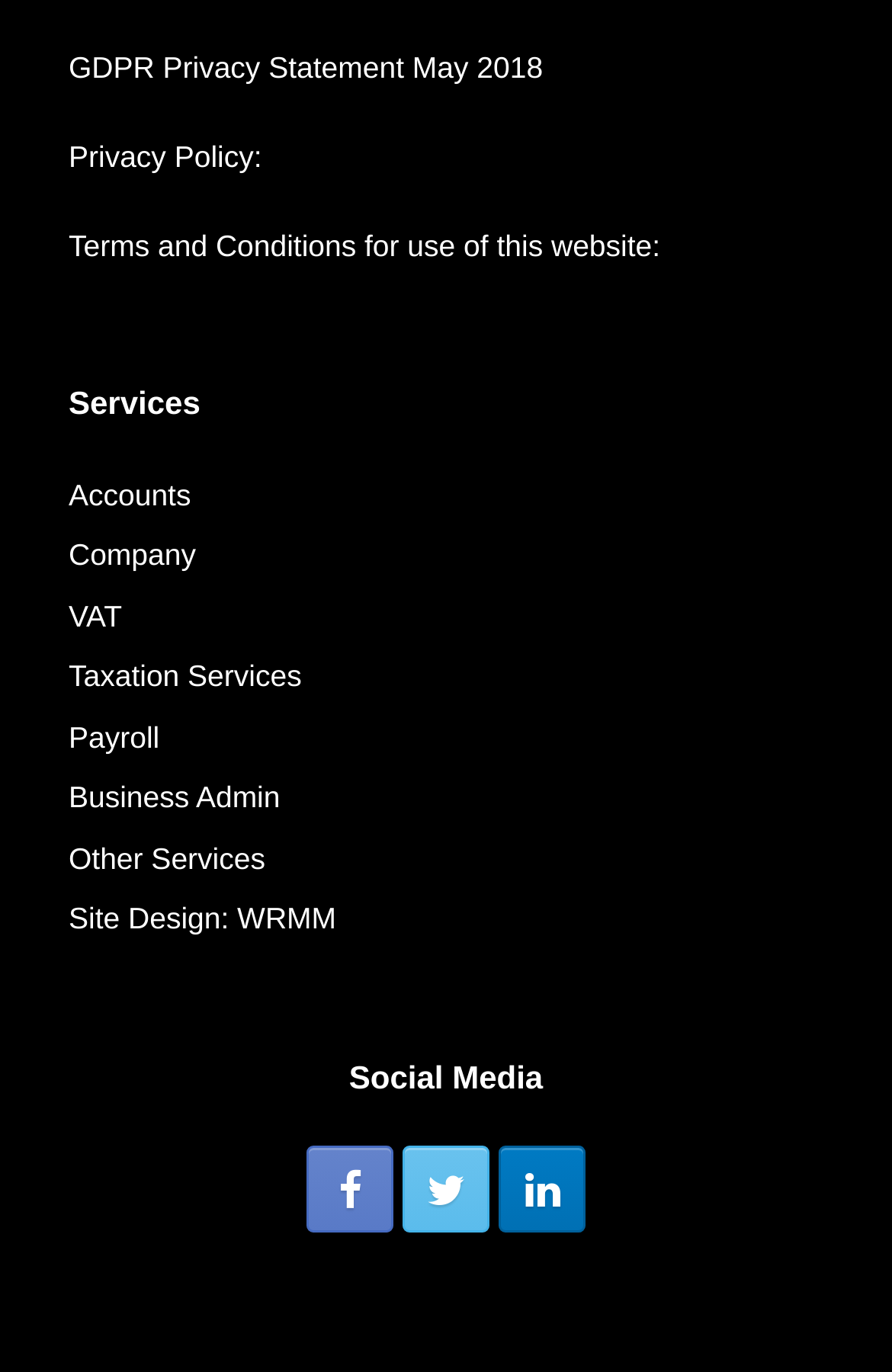Extract the bounding box of the UI element described as: "Privacy Policy:".

[0.077, 0.101, 0.294, 0.126]